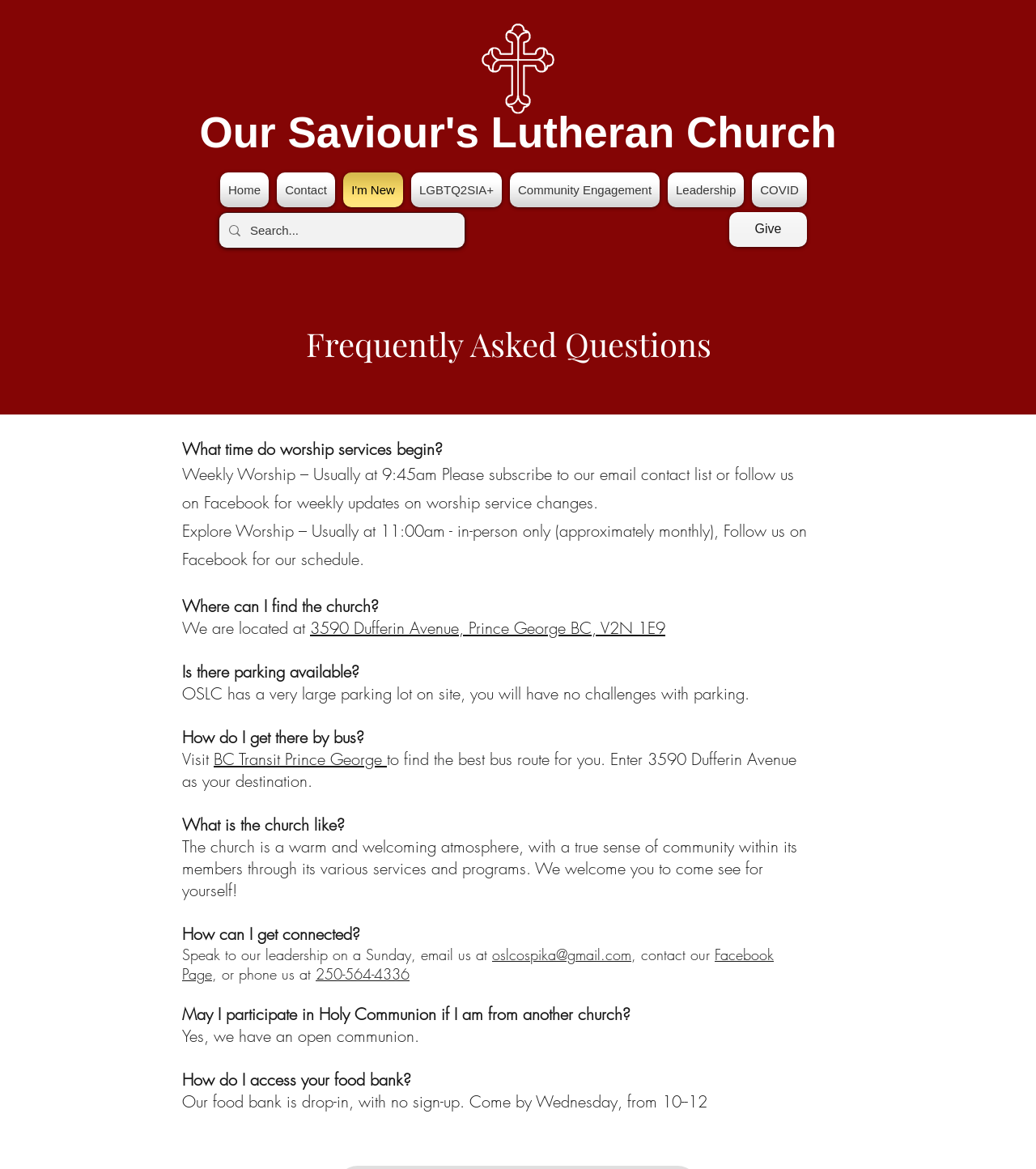Can you specify the bounding box coordinates of the area that needs to be clicked to fulfill the following instruction: "Click the 'Give' button"?

[0.704, 0.181, 0.779, 0.211]